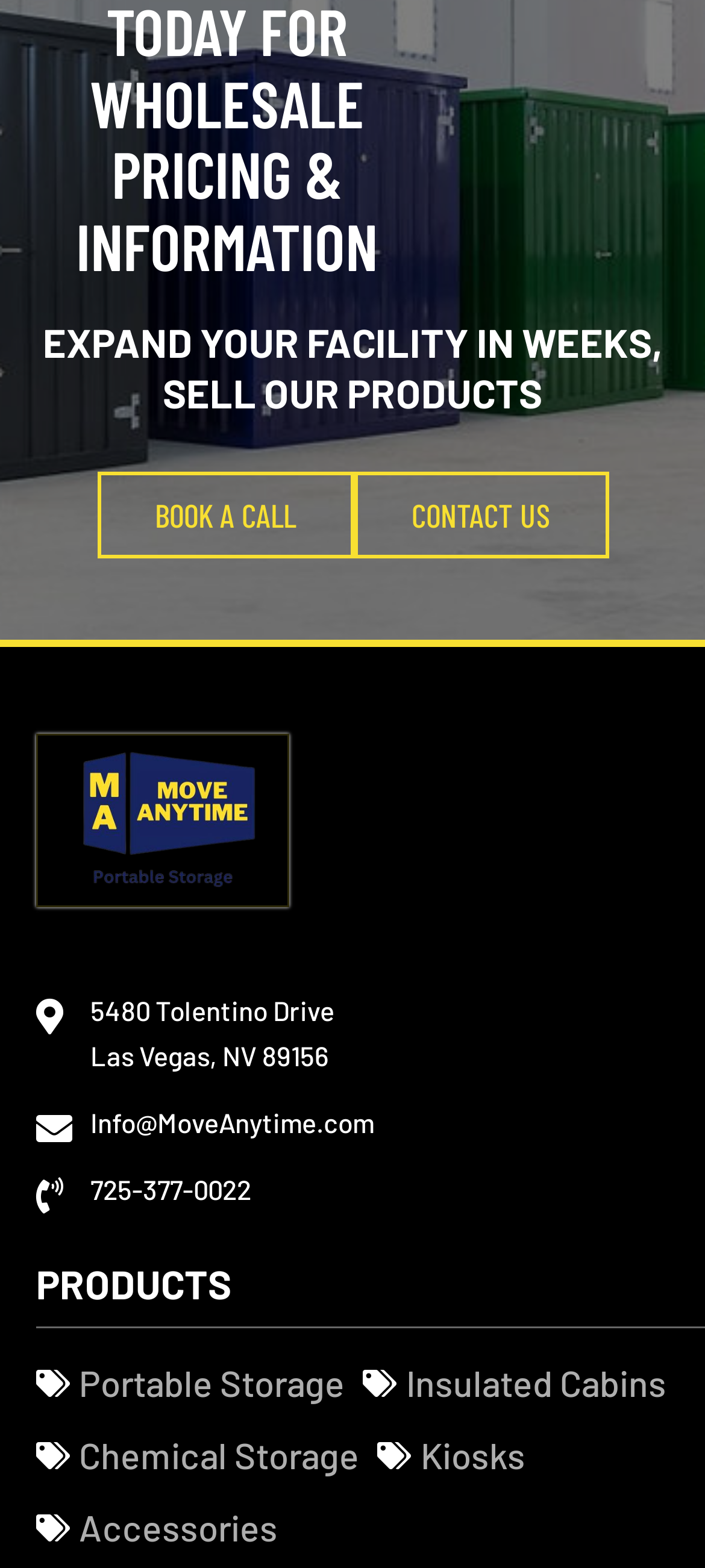Highlight the bounding box coordinates of the element you need to click to perform the following instruction: "Contact us."

[0.501, 0.301, 0.863, 0.357]